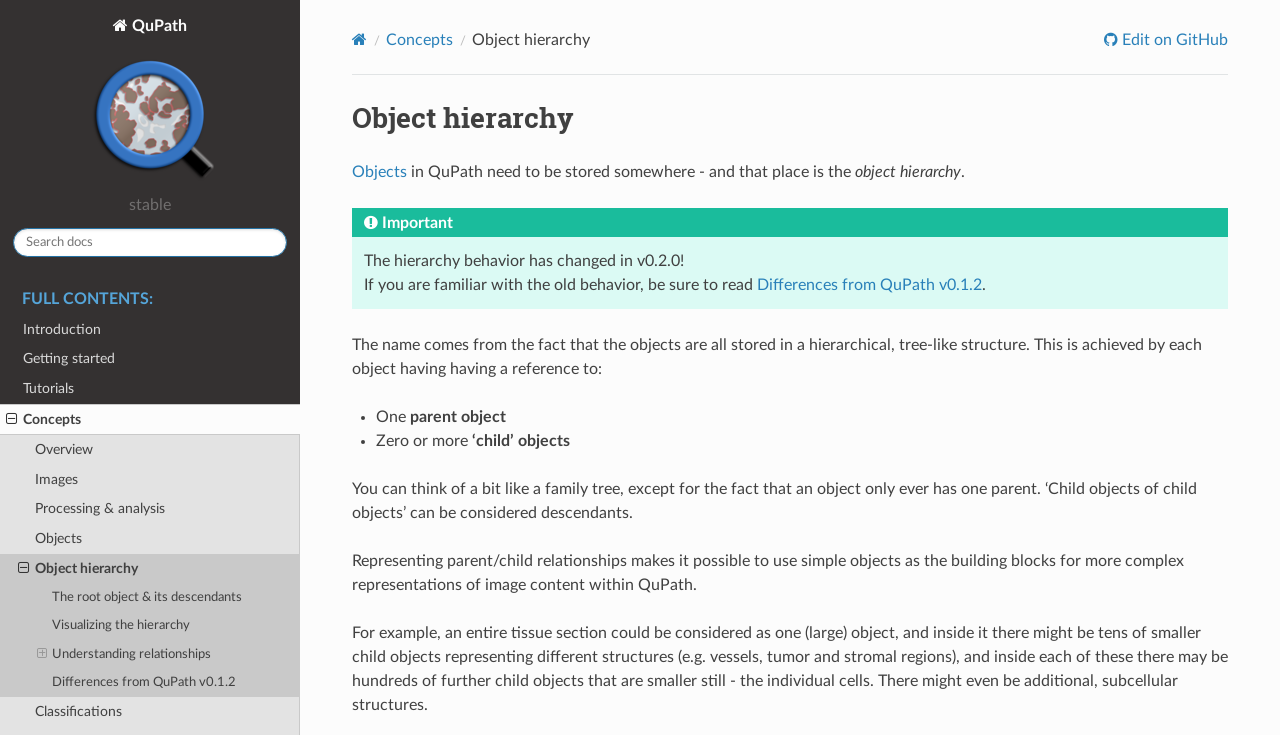Determine the bounding box for the HTML element described here: "Visualizing the hierarchy". The coordinates should be given as [left, top, right, bottom] with each number being a float between 0 and 1.

[0.0, 0.833, 0.234, 0.871]